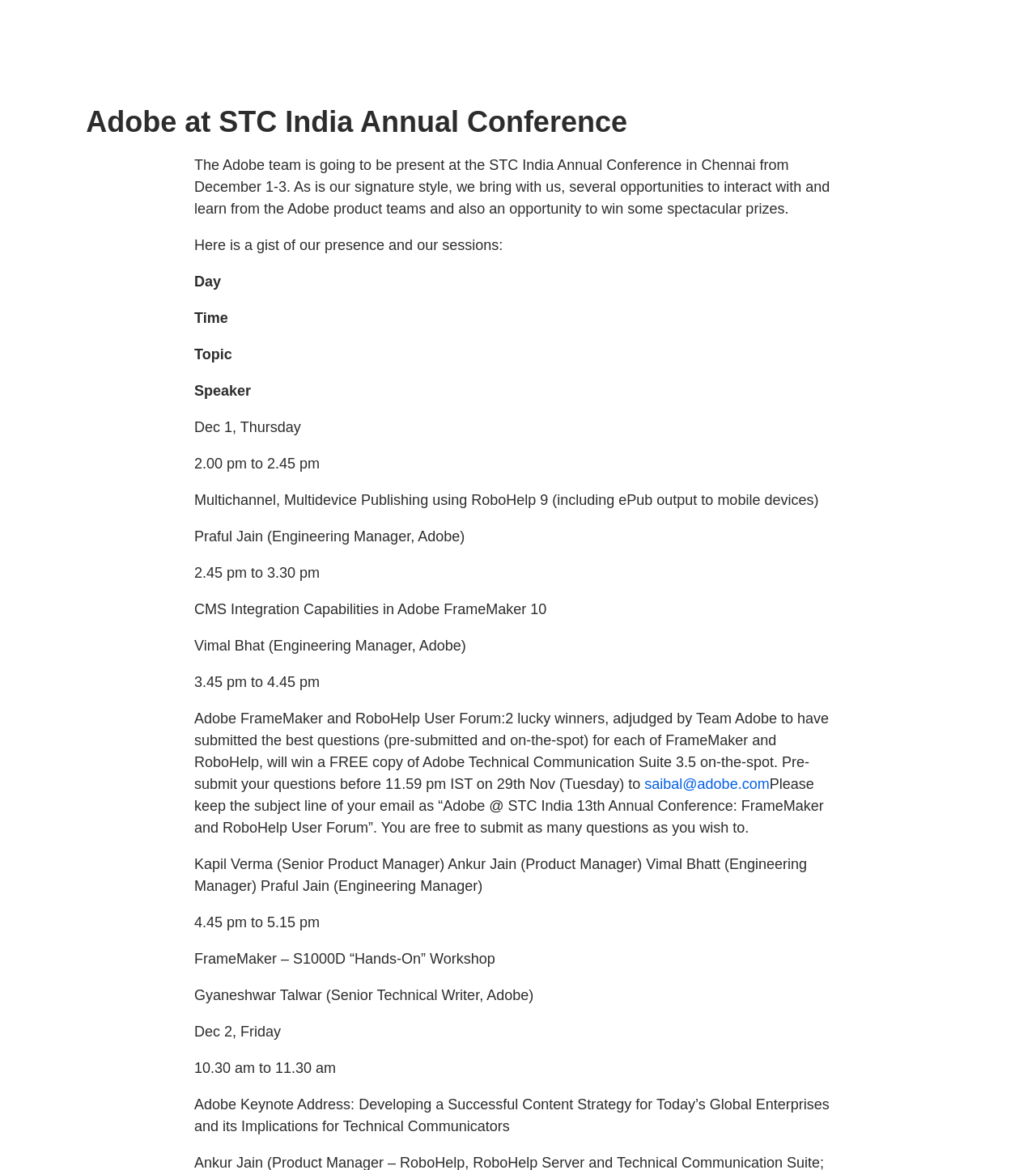Identify the bounding box coordinates for the UI element mentioned here: "saibal@adobe.com". Provide the coordinates as four float values between 0 and 1, i.e., [left, top, right, bottom].

[0.622, 0.663, 0.743, 0.677]